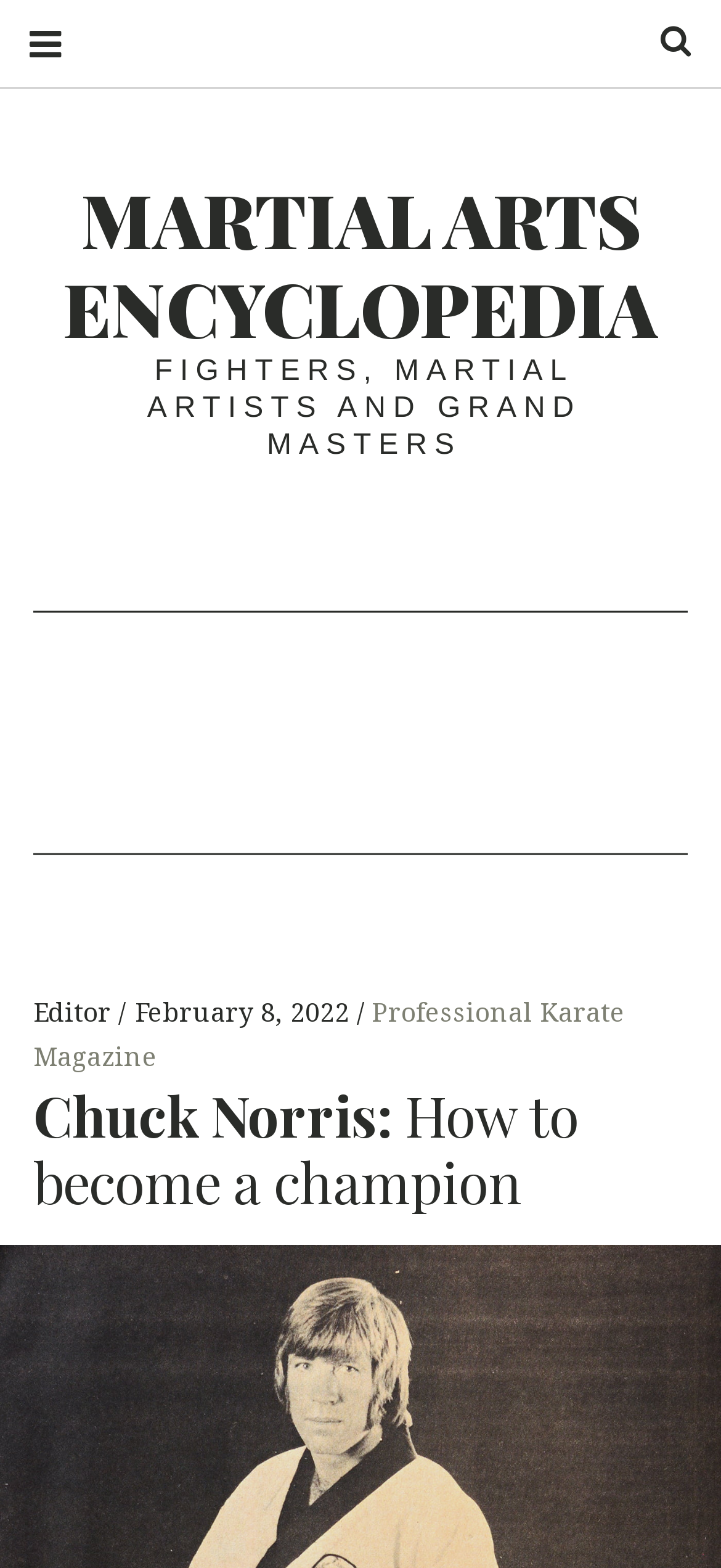Utilize the details in the image to give a detailed response to the question: What is the icon on the top left corner?

I found the answer by looking at the button element with the text 'uf0c9' which has a bounding box coordinate of [0.0, 0.0, 0.126, 0.057].